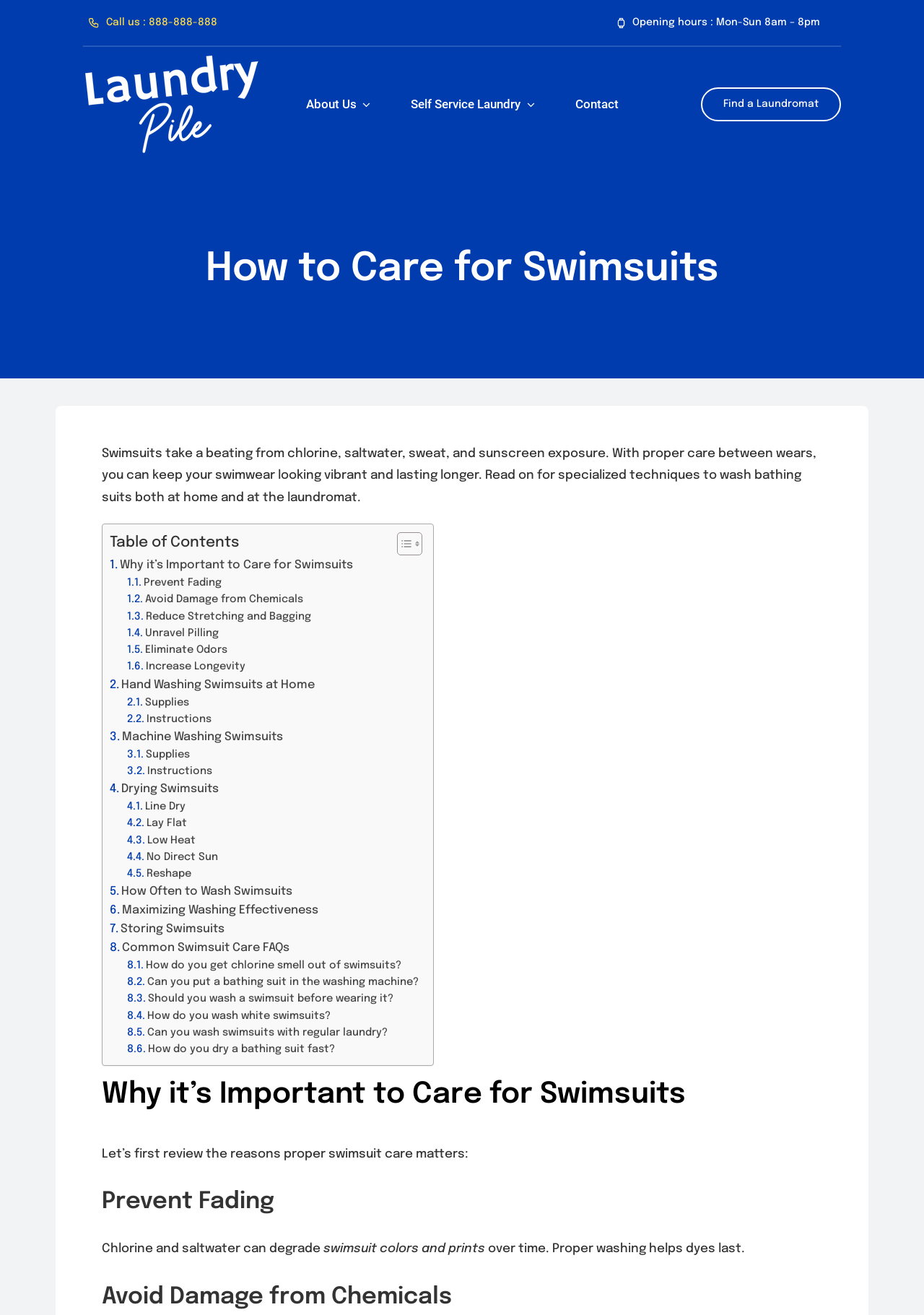Find the bounding box coordinates corresponding to the UI element with the description: "Supplies". The coordinates should be formatted as [left, top, right, bottom], with values as floats between 0 and 1.

[0.075, 0.415, 0.112, 0.423]